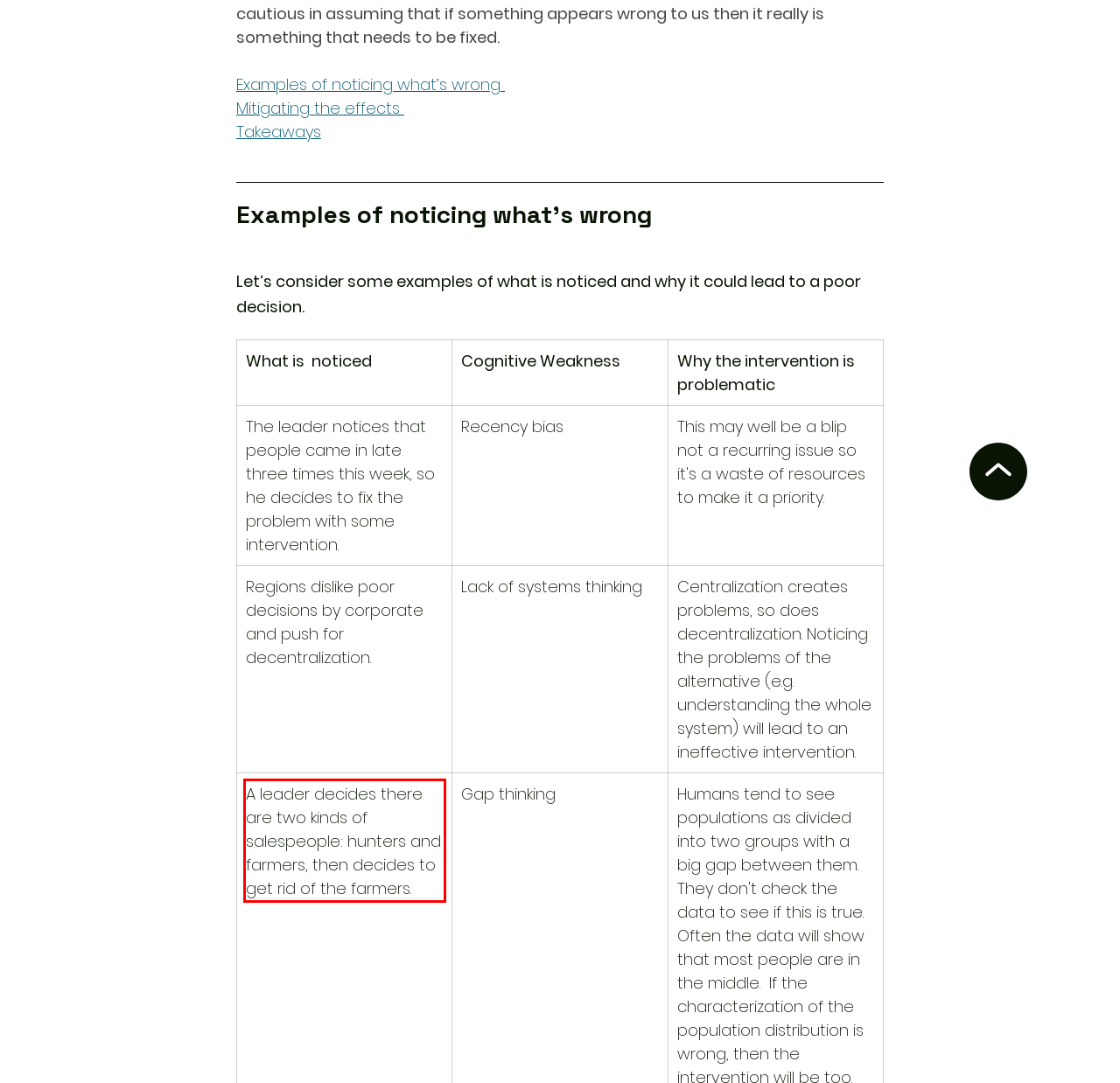Examine the webpage screenshot and use OCR to obtain the text inside the red bounding box.

A leader decides there are two kinds of salespeople: hunters and farmers, then decides to get rid of the farmers.